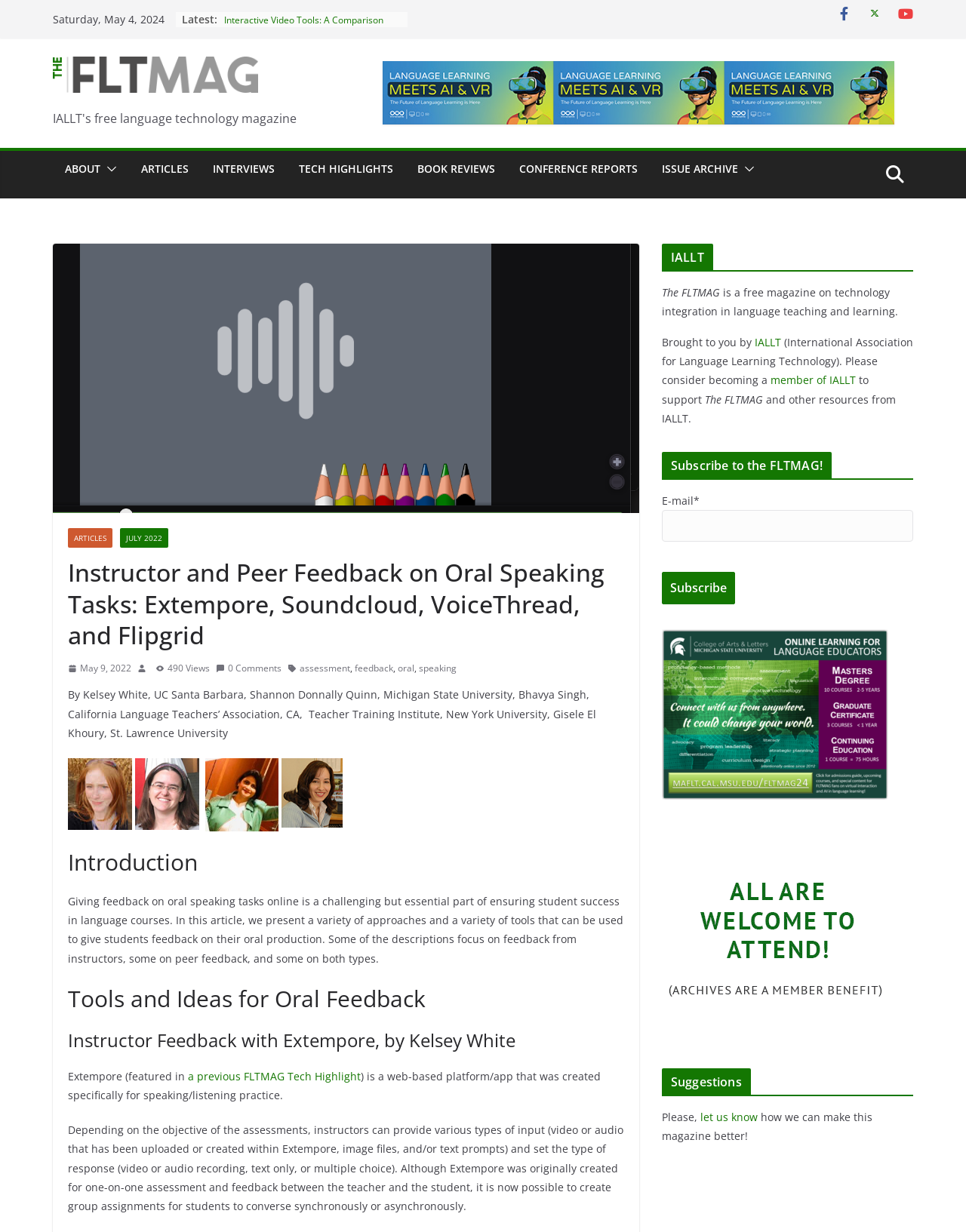Describe every aspect of the webpage in a detailed manner.

This webpage is an article from The FLTMAG, a free magazine on technology integration in language teaching and learning. The article is titled "Instructor and Peer Feedback on Oral Speaking Tasks: Extempore, Soundcloud, VoiceThread, and Flipgrid" and is written by several authors from various universities.

At the top of the page, there is a date "Saturday, May 4, 2024" and a list of latest articles with bullet points, each linking to a different article. Below this list, there is a navigation menu with links to different sections of the website, including "ABOUT", "ARTICLES", "INTERVIEWS", "TECH HIGHLIGHTS", "BOOK REVIEWS", "CONFERENCE REPORTS", and "ISSUE ARCHIVE".

The main content of the article is divided into several sections, including "Introduction", "Tools and Ideas for Oral Feedback", and "Instructor Feedback with Extempore". The introduction discusses the importance of giving feedback on oral speaking tasks online and presents various approaches and tools that can be used to give students feedback on their oral production.

The article also features several images, including a picture of a person recording with a pencil tool, and images of the authors. There are also several links to other articles and resources, including a link to a previous FLTMAG Tech Highlight.

On the right side of the page, there are two complementary sections. The first section promotes IALLT (International Association for Language Learning Technology) and encourages readers to become members to support The FLTMAG and other resources from IALLT. The second section allows readers to subscribe to The FLTMAG by entering their email address and clicking the "Subscribe" button.

At the bottom of the page, there are several social media links and a copyright notice.